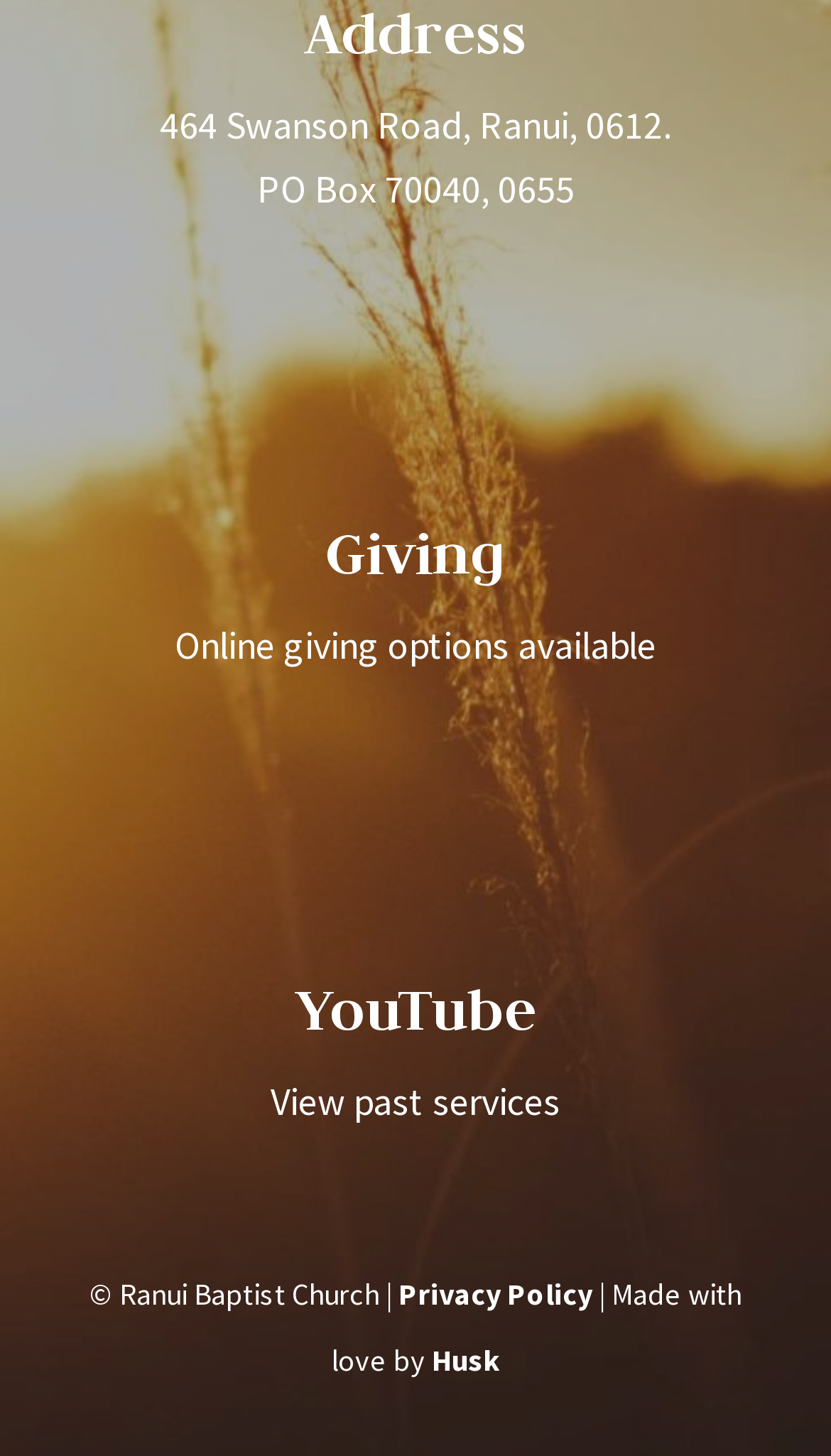What is the purpose of the 'Giving' section?
Refer to the image and provide a thorough answer to the question.

I inferred the purpose of the 'Giving' section by looking at the link 'Online giving options available' under the 'Giving' heading. This suggests that the 'Giving' section is for online donations.